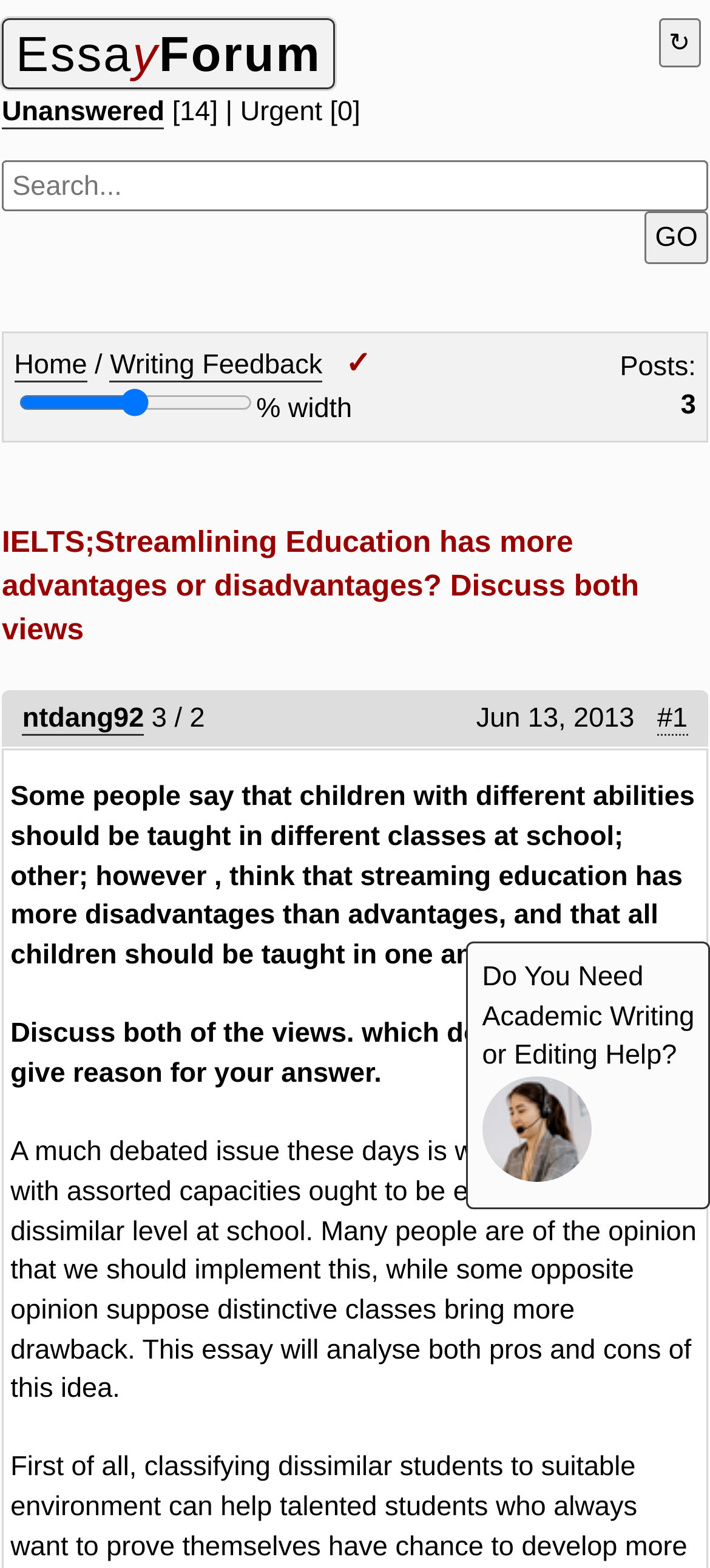Can you identify the bounding box coordinates of the clickable region needed to carry out this instruction: 'Share on Facebook'? The coordinates should be four float numbers within the range of 0 to 1, stated as [left, top, right, bottom].

None